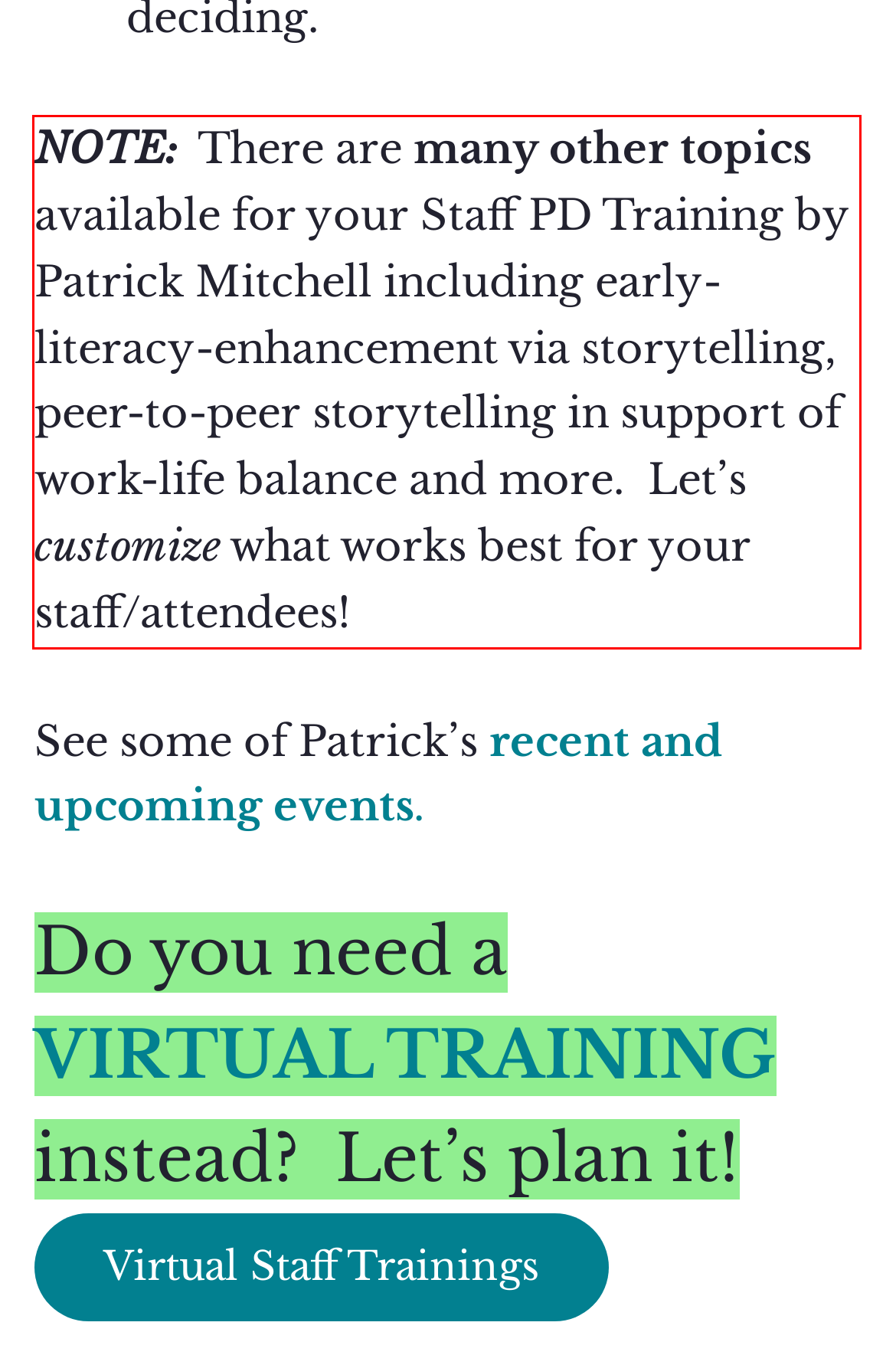Please analyze the screenshot of a webpage and extract the text content within the red bounding box using OCR.

NOTE: There are many other topics available for your Staff PD Training by Patrick Mitchell including early-literacy-enhancement via storytelling, peer-to-peer storytelling in support of work-life balance and more. Let’s customize what works best for your staff/attendees!